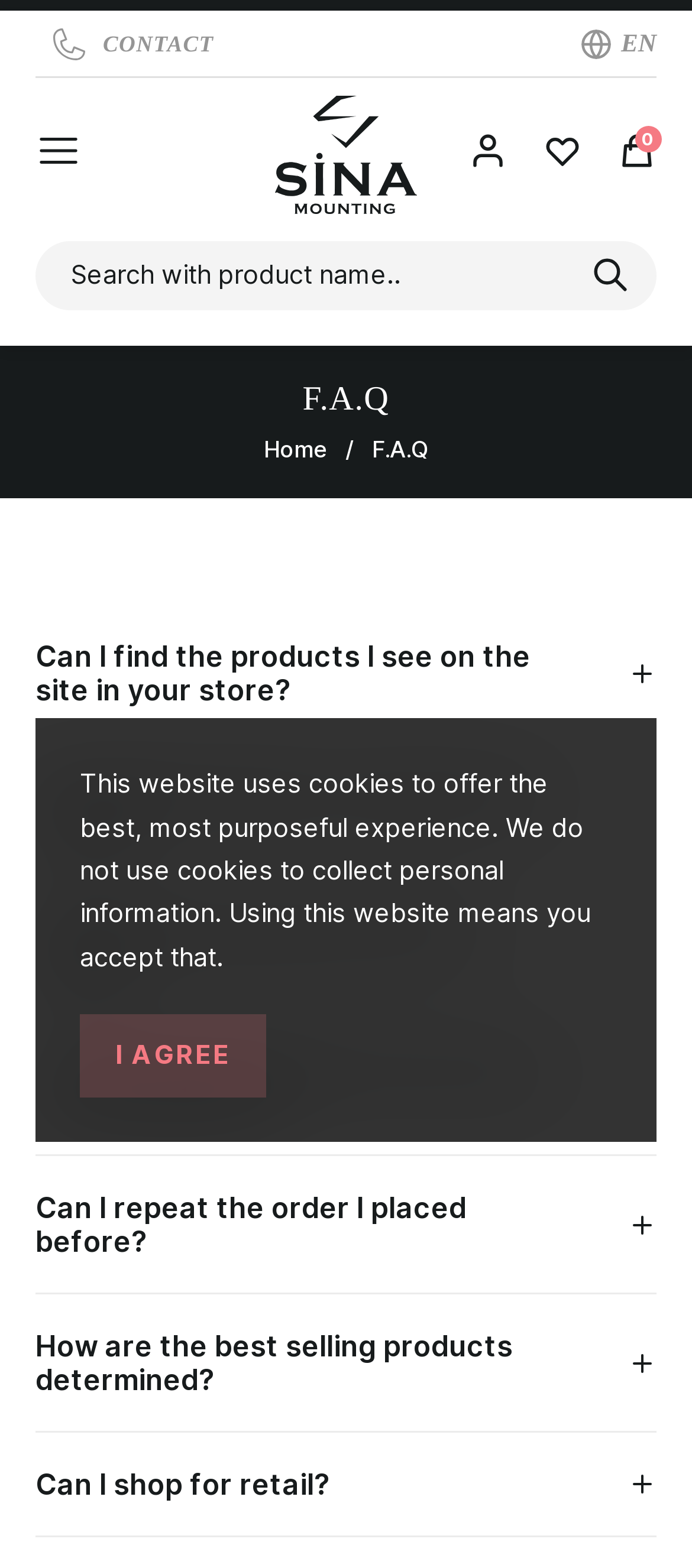Please determine the bounding box coordinates for the UI element described as: "I agree".

[0.115, 0.647, 0.385, 0.7]